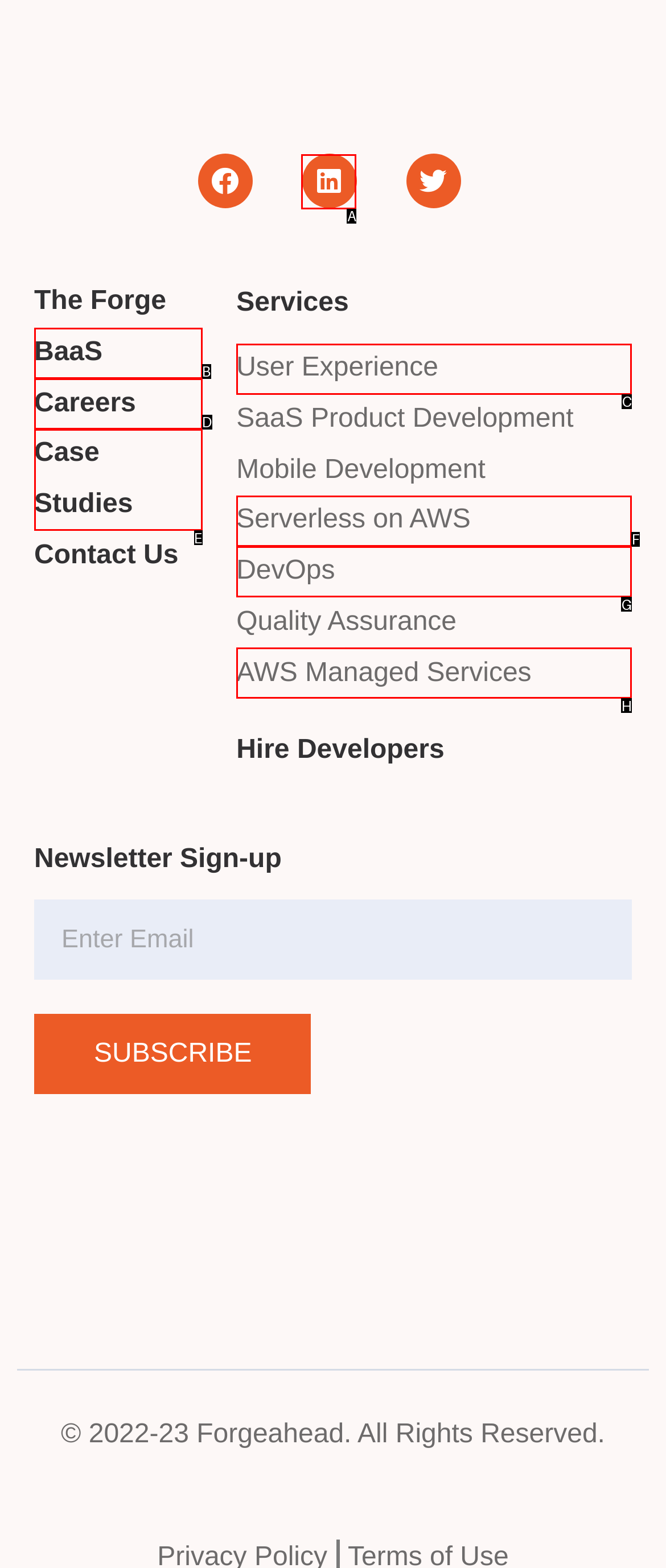Given the description: Careers, identify the matching option. Answer with the corresponding letter.

D